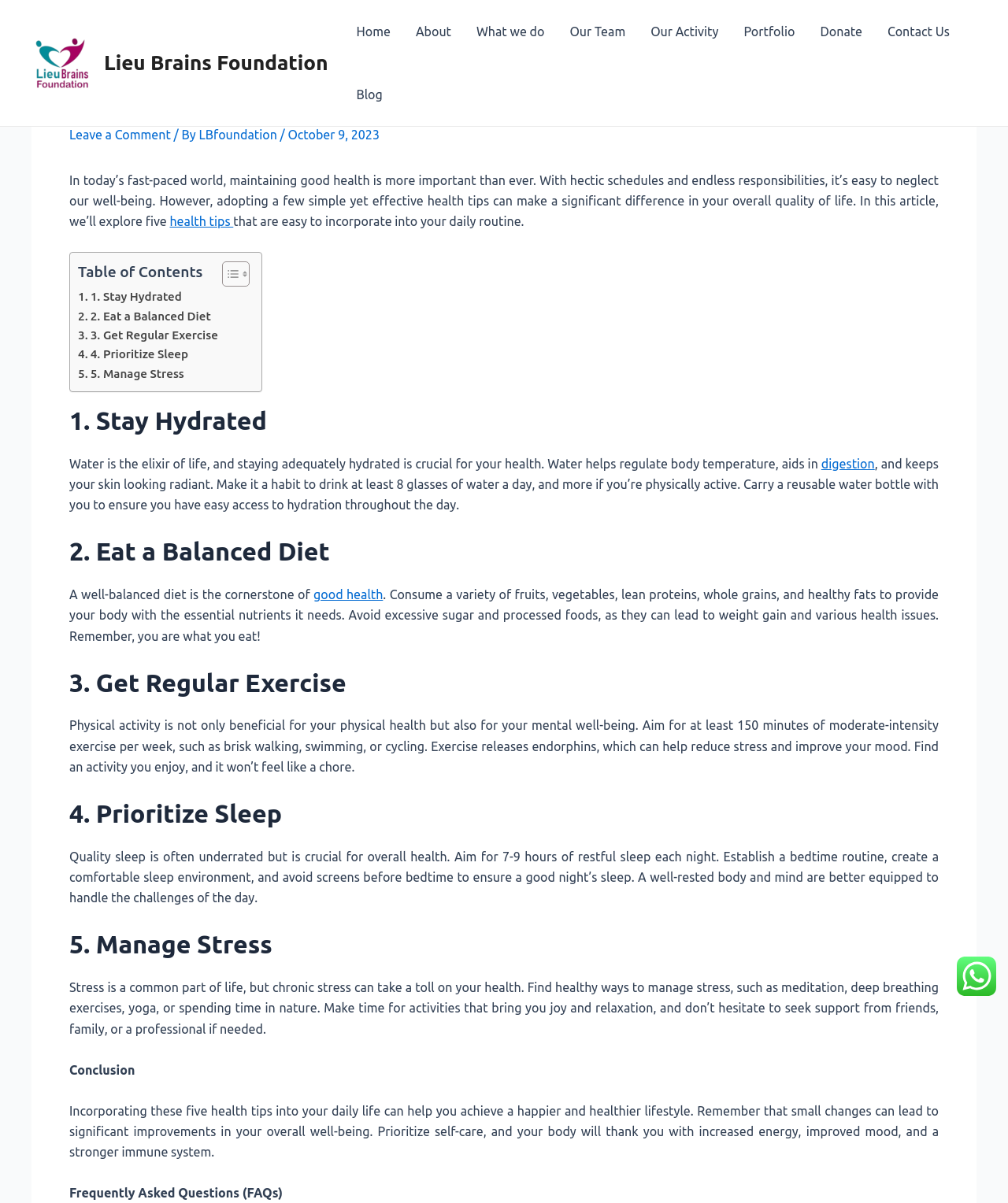What is the benefit of regular exercise?
Can you provide an in-depth and detailed response to the question?

According to the article, regular exercise releases endorphins, which can help reduce stress and improve one's mood. This is mentioned in the section '3. Get Regular Exercise'.